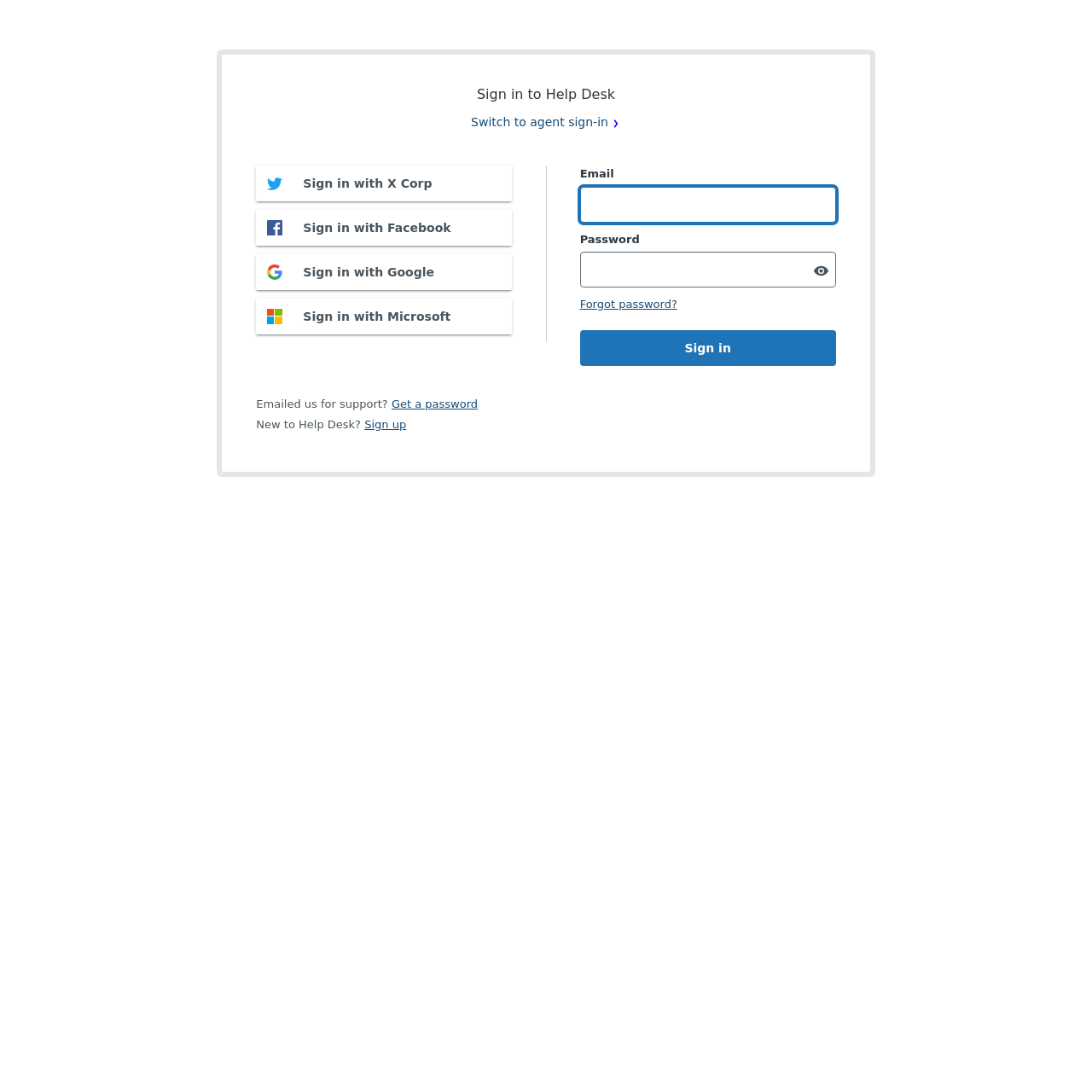Identify the bounding box coordinates for the UI element mentioned here: "Categories". Provide the coordinates as four float values between 0 and 1, i.e., [left, top, right, bottom].

None